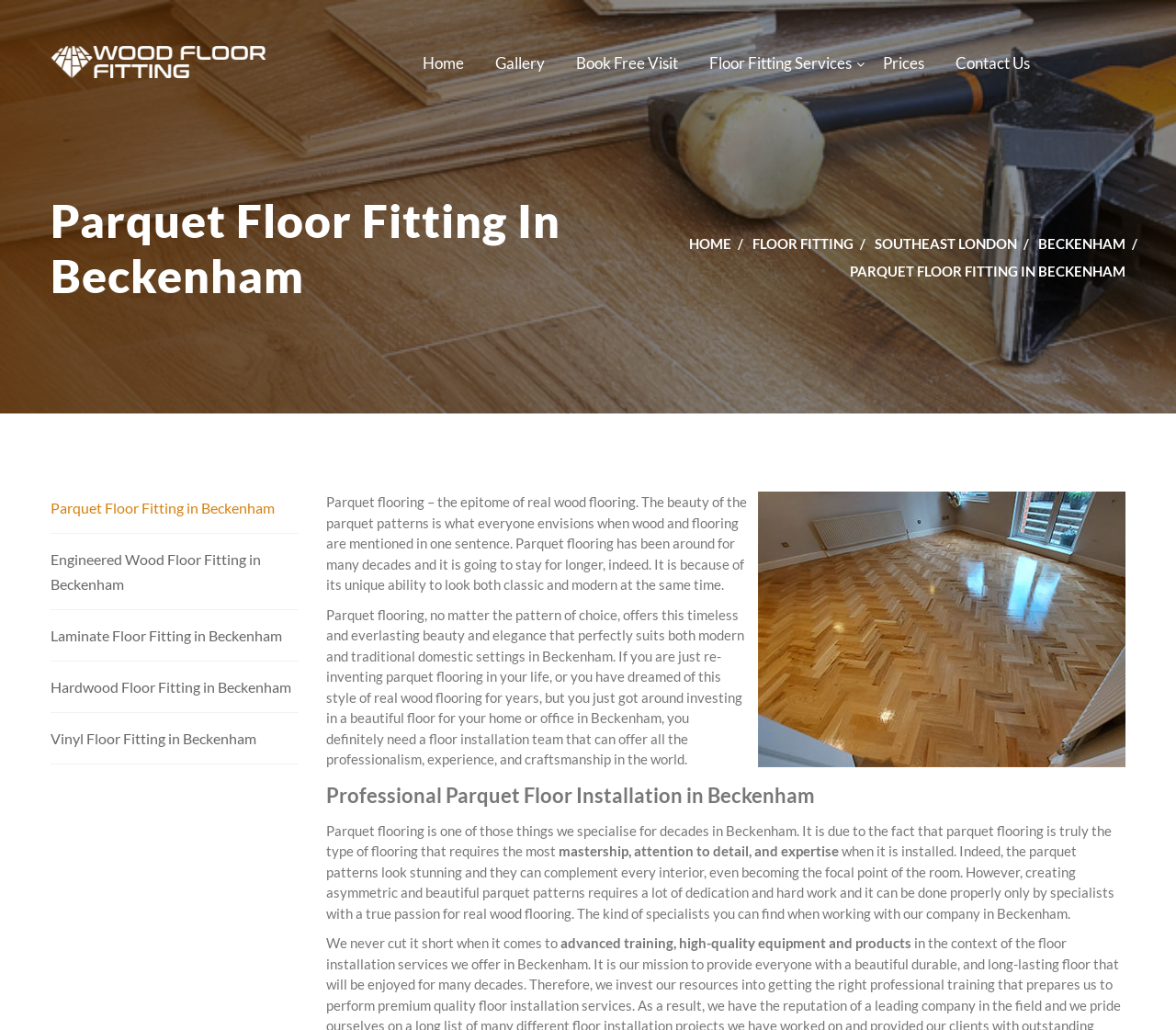Provide a thorough and detailed response to the question by examining the image: 
What is required for proper parquet pattern installation?

The webpage states that creating asymmetric and beautiful parquet patterns requires a lot of dedication and hard work, and can be done properly only by specialists with a true passion for real wood flooring, emphasizing the need for mastership, attention to detail, and expertise.